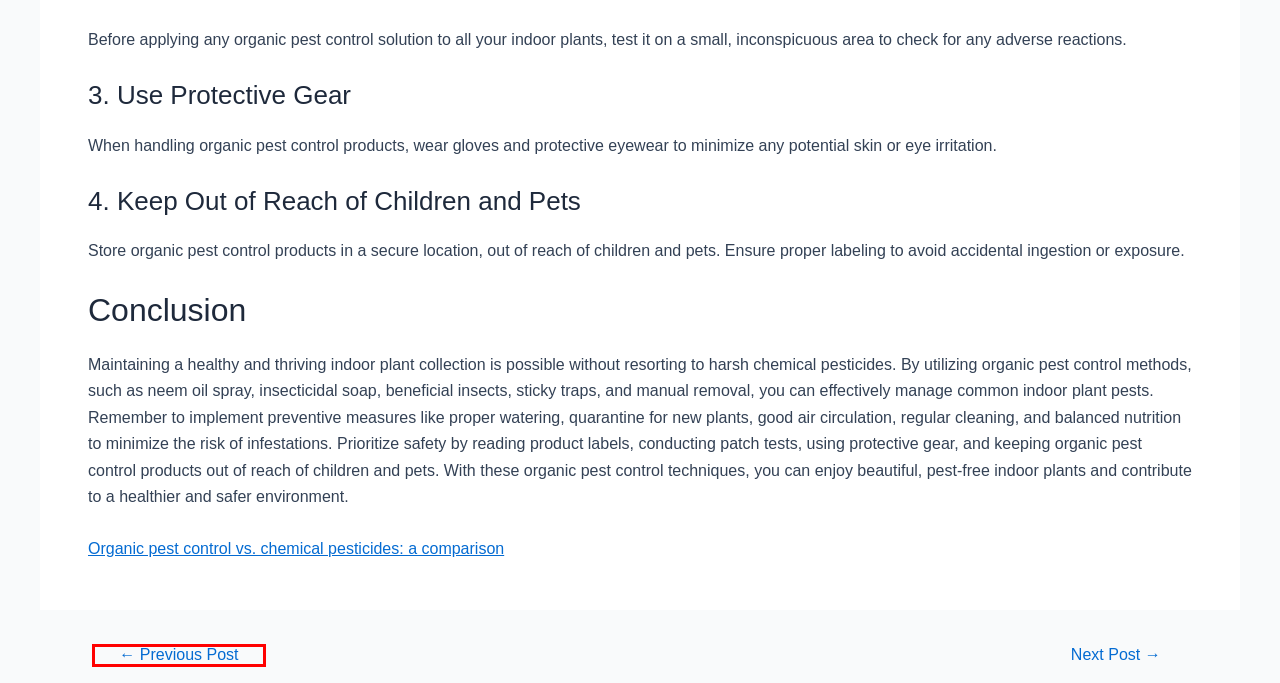A screenshot of a webpage is given with a red bounding box around a UI element. Choose the description that best matches the new webpage shown after clicking the element within the red bounding box. Here are the candidates:
A. About Us -
B. Organic Pest Control Products: A Buyer's Guide -
C. Blog Archives -
D. Contact Us -
E. Service Area -
F. Testimonials -
G. Pest Control Arlington, Texas | Pest Service | Arlington Pest Control Professionals
H. Organic Pest Control vs. Chemical Pesticides: A Comparison -

B